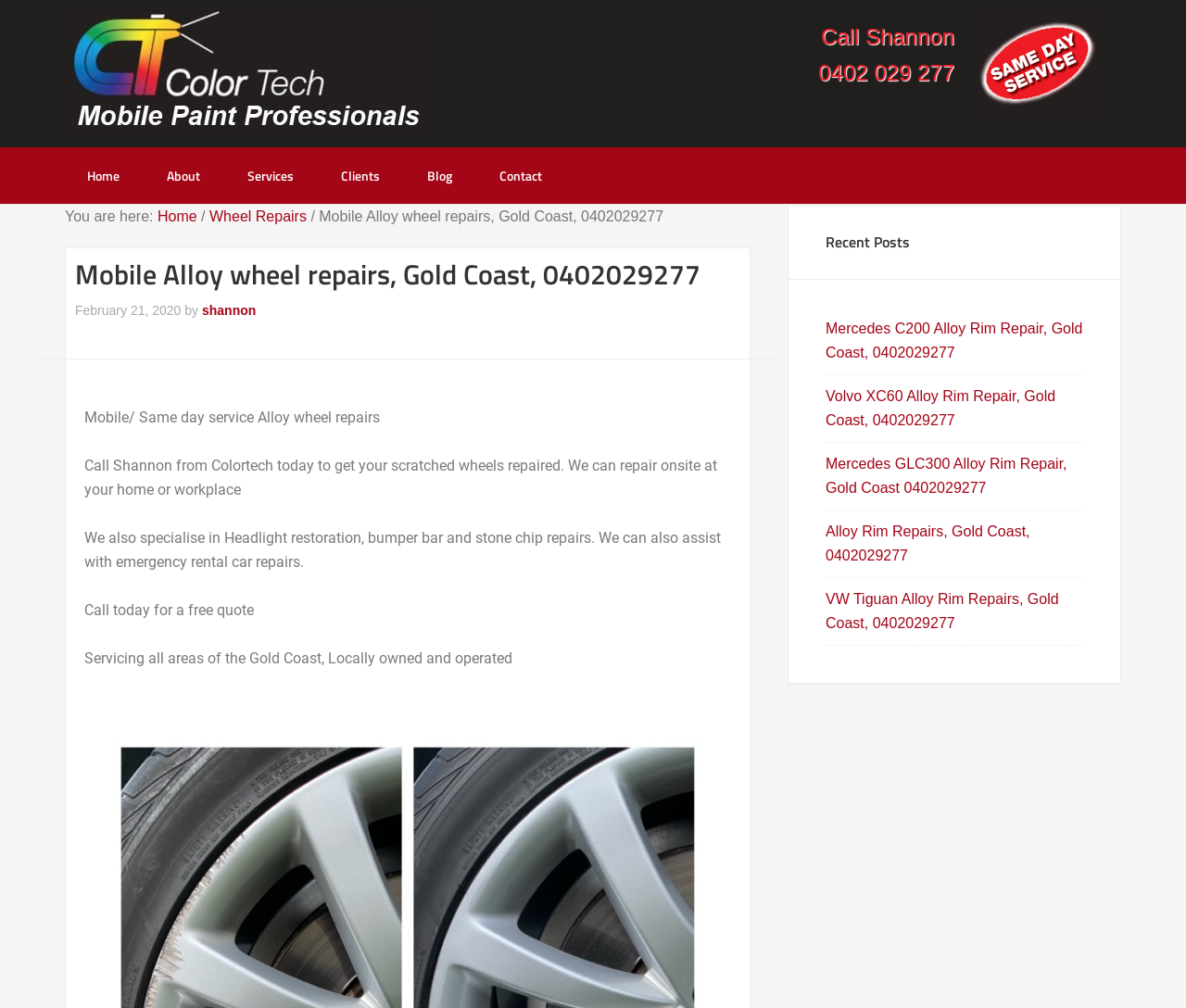What other services are offered by Colortech? Refer to the image and provide a one-word or short phrase answer.

Headlight restoration, bumper bar and stone chip repairs